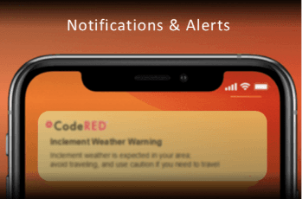What is the recommended action during inclement weather?
Look at the image and answer the question with a single word or phrase.

Avoid traveling